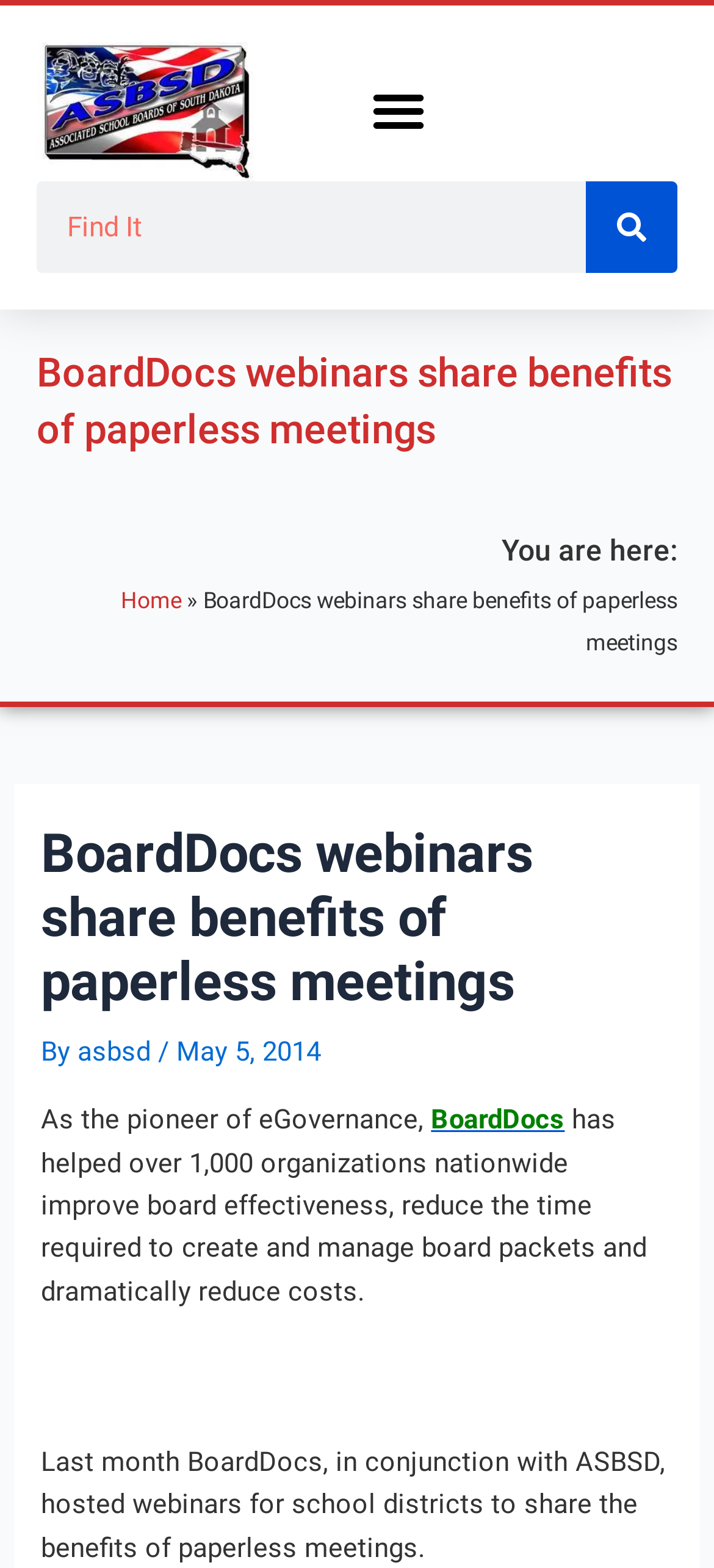Given the content of the image, can you provide a detailed answer to the question?
What is the date of the article?

I found a static text element with the date 'May 5, 2014', indicating that the article was published on this date.